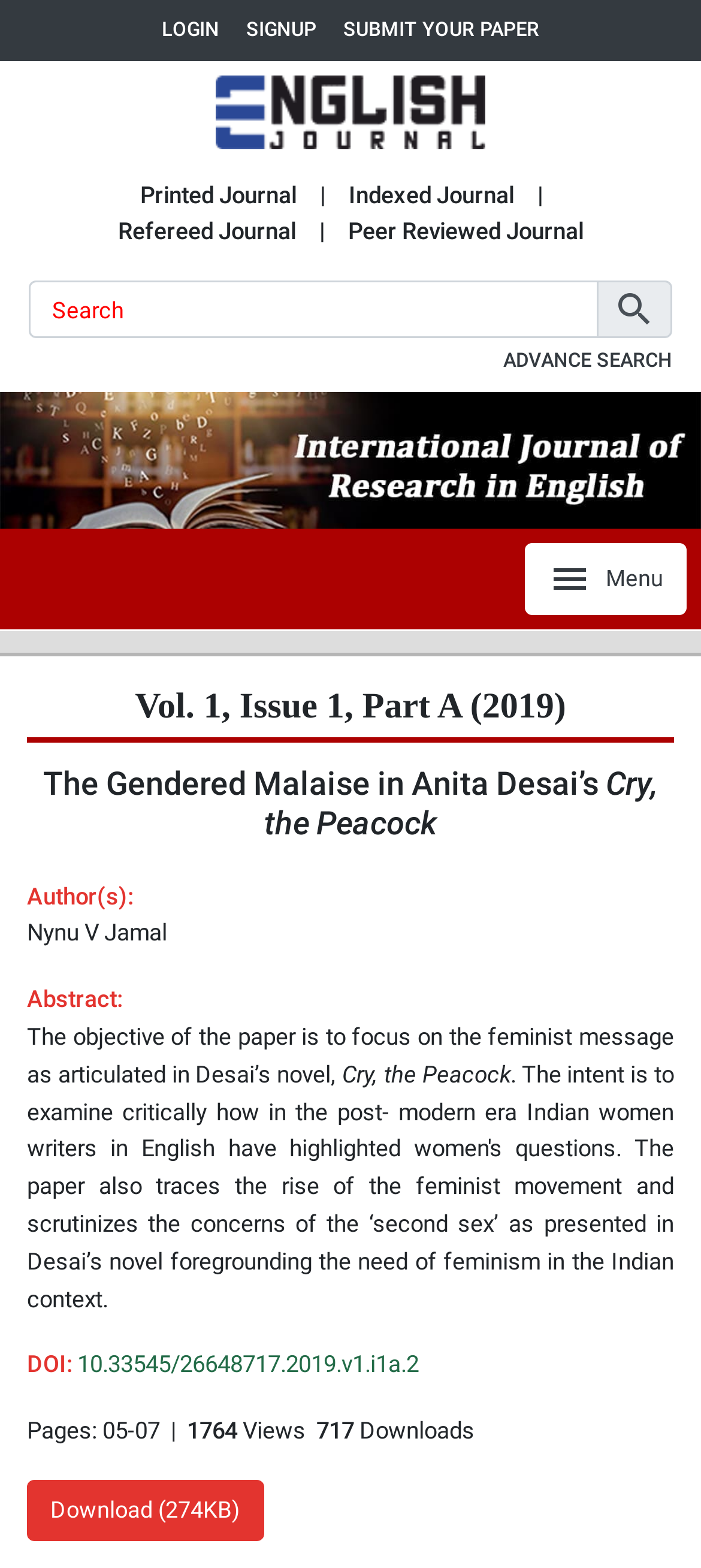Can you specify the bounding box coordinates of the area that needs to be clicked to fulfill the following instruction: "Delete post"?

None